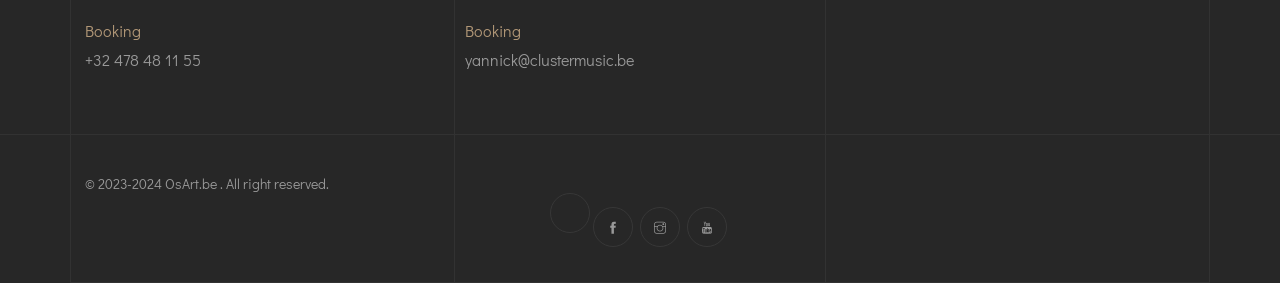Based on the image, please elaborate on the answer to the following question:
What is the phone number on the webpage?

I found the phone number by looking at the StaticText element with the OCR text '+32 478 48 11 55' located at [0.066, 0.173, 0.157, 0.247].